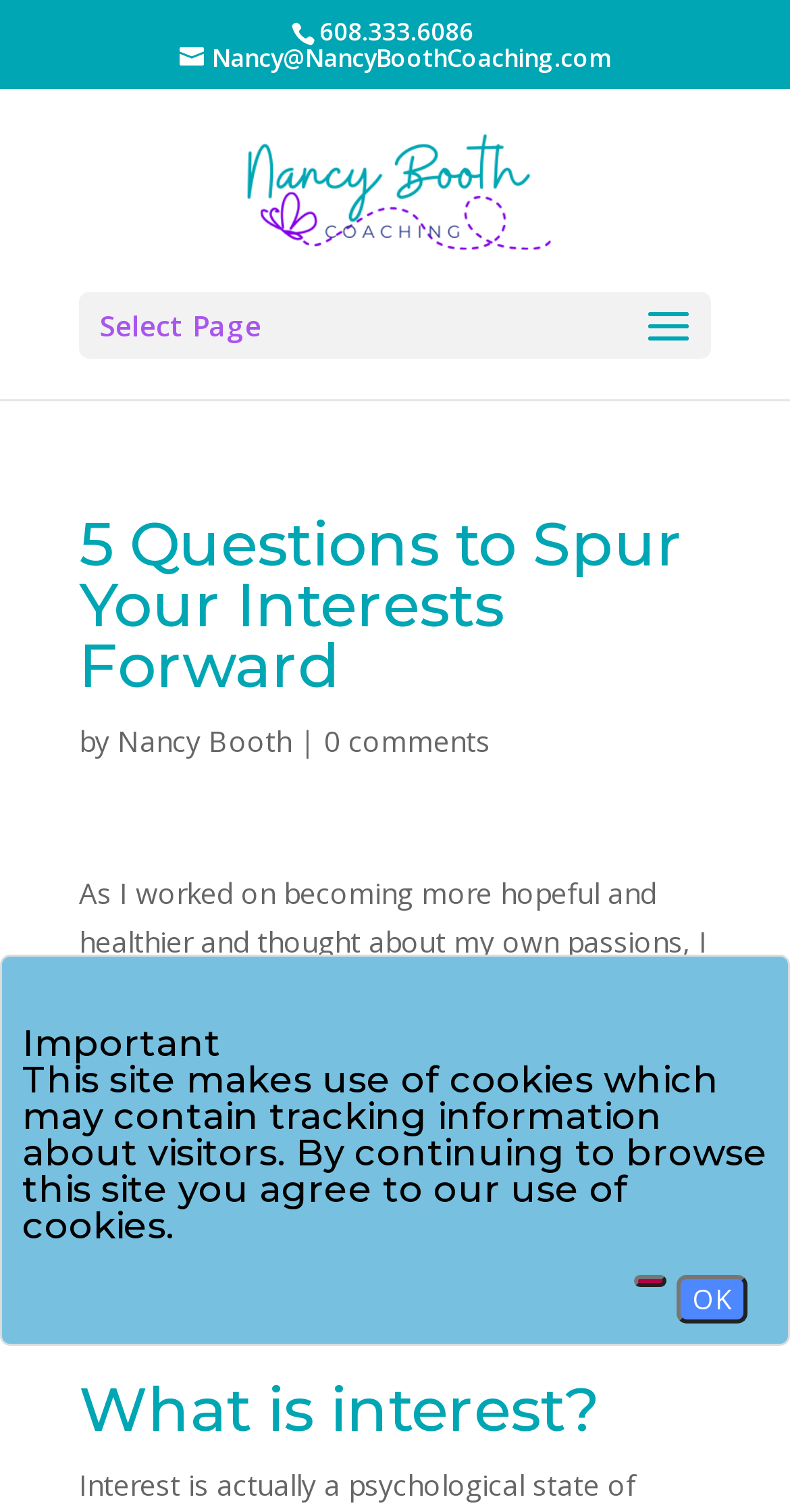Elaborate on the different components and information displayed on the webpage.

The webpage is about Nancy Booth Coaching, with a focus on personal growth and self-discovery. At the top right corner, there is a phone number "608.333.6086" and an email address "Nancy@NancyBoothCoaching.com" with a linked icon. Below this, there is a link to the website "NancyBoothCoaching.com" accompanied by a small image.

On the left side, there is a dropdown menu labeled "Select Page". The main content of the page is headed by a title "5 Questions to Spur Your Interests Forward" followed by the author's name "Nancy Booth" and a link to "0 comments". 

The main article begins with a personal reflection on finding one's passions and interests, with a lengthy paragraph discussing the author's journey of self-discovery. Below this, there is a subheading "What is interest?".

At the bottom of the page, there is a notification about the site's use of cookies, with a heading "Important" and a button to agree to the terms. Next to this, there is a small button with no label.